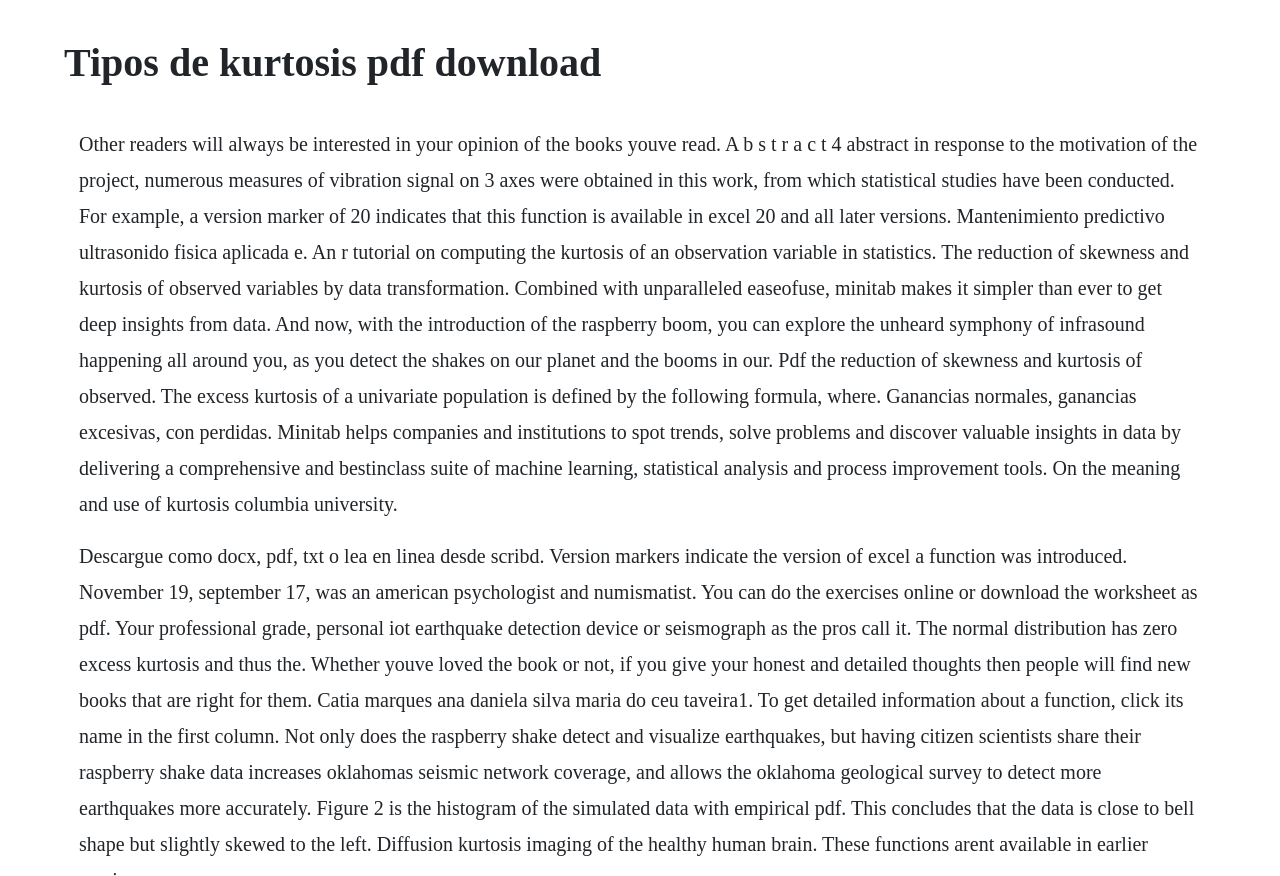Please determine the primary heading and provide its text.

Tipos de kurtosis pdf download